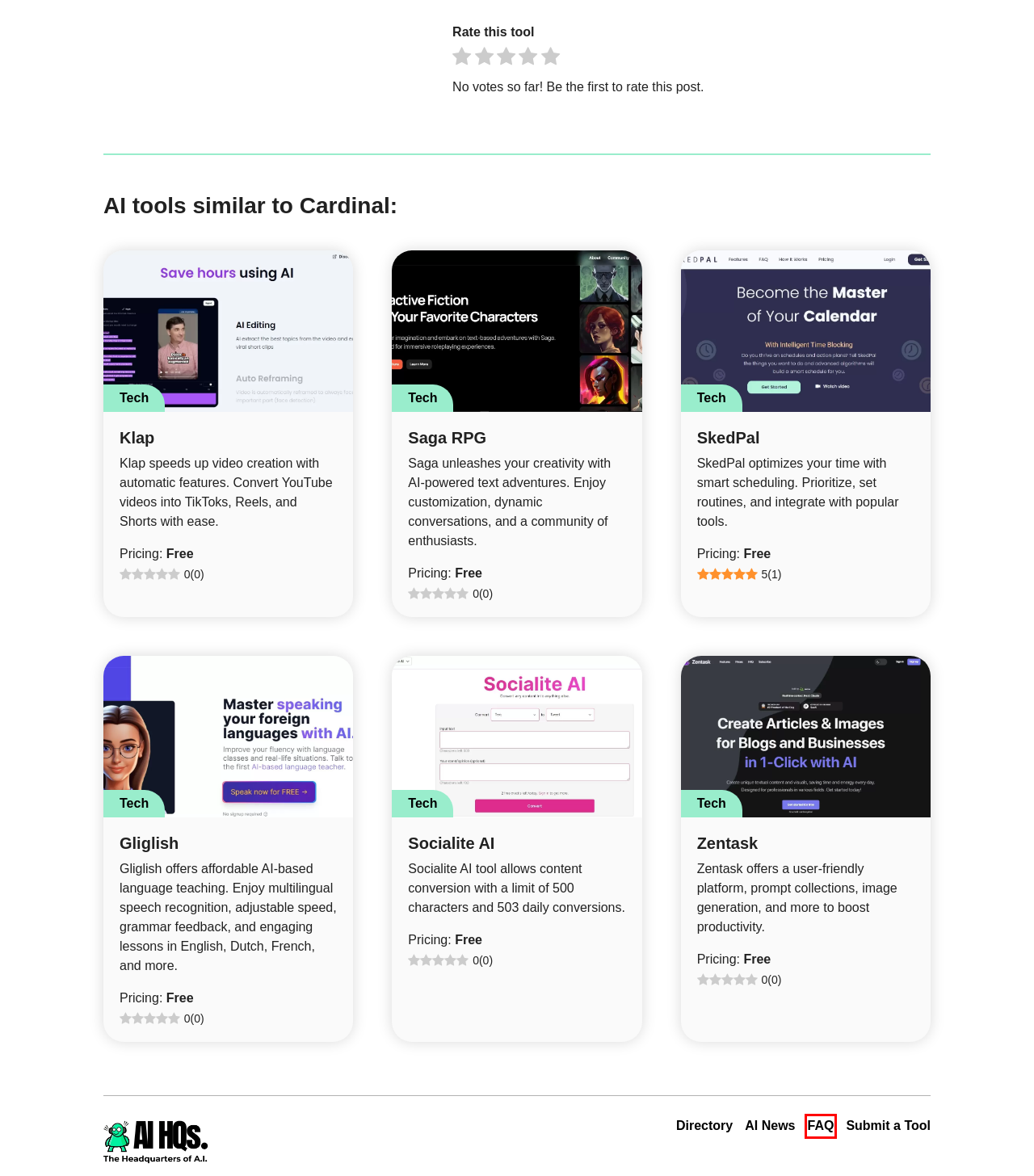You have a screenshot of a webpage with a red rectangle bounding box around a UI element. Choose the best description that matches the new page after clicking the element within the bounding box. The candidate descriptions are:
A. Gliglish - AI Tools and News
B. SkedPal - AI Tools and News
C. FAQ - AI Tools and News
D. Klap - AI Tools and News
E. Saga RPG - AI Tools and News
F. AI Skill Sets - AI Tools and News
G. Socialite AI - AI Tools and News
H. Zentask - AI Tools and News

C